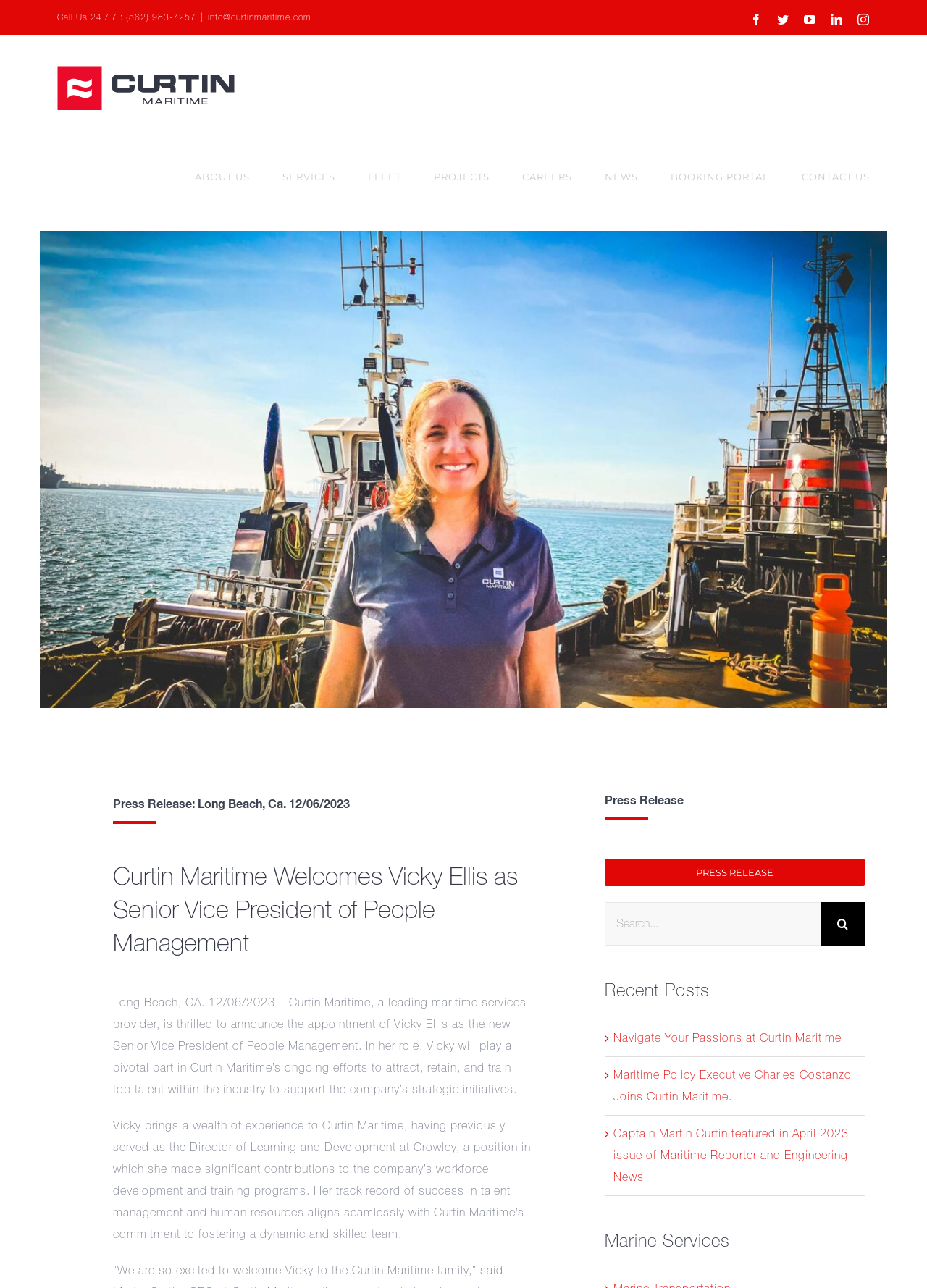Answer the following in one word or a short phrase: 
What is the email address to contact?

info@curtinmaritime.com